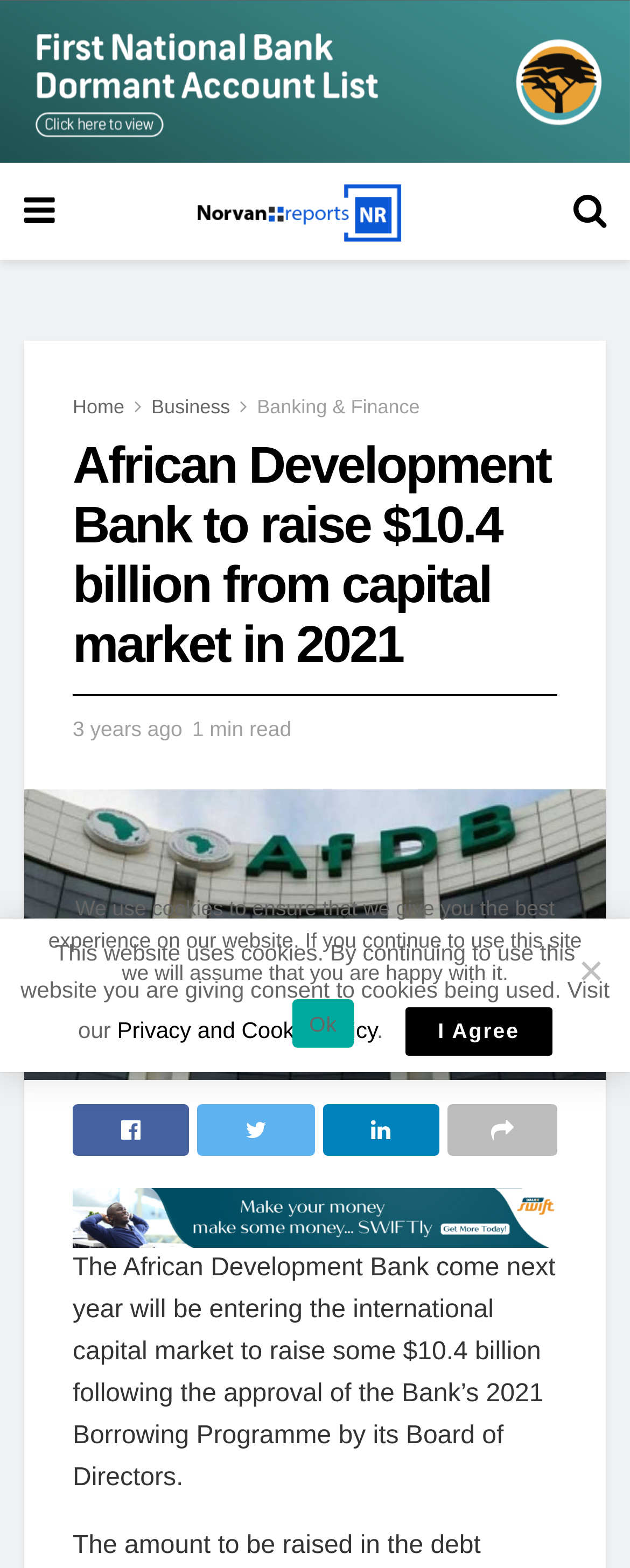Identify the bounding box coordinates of the area that should be clicked in order to complete the given instruction: "Click the repository logo". The bounding box coordinates should be four float numbers between 0 and 1, i.e., [left, top, right, bottom].

None